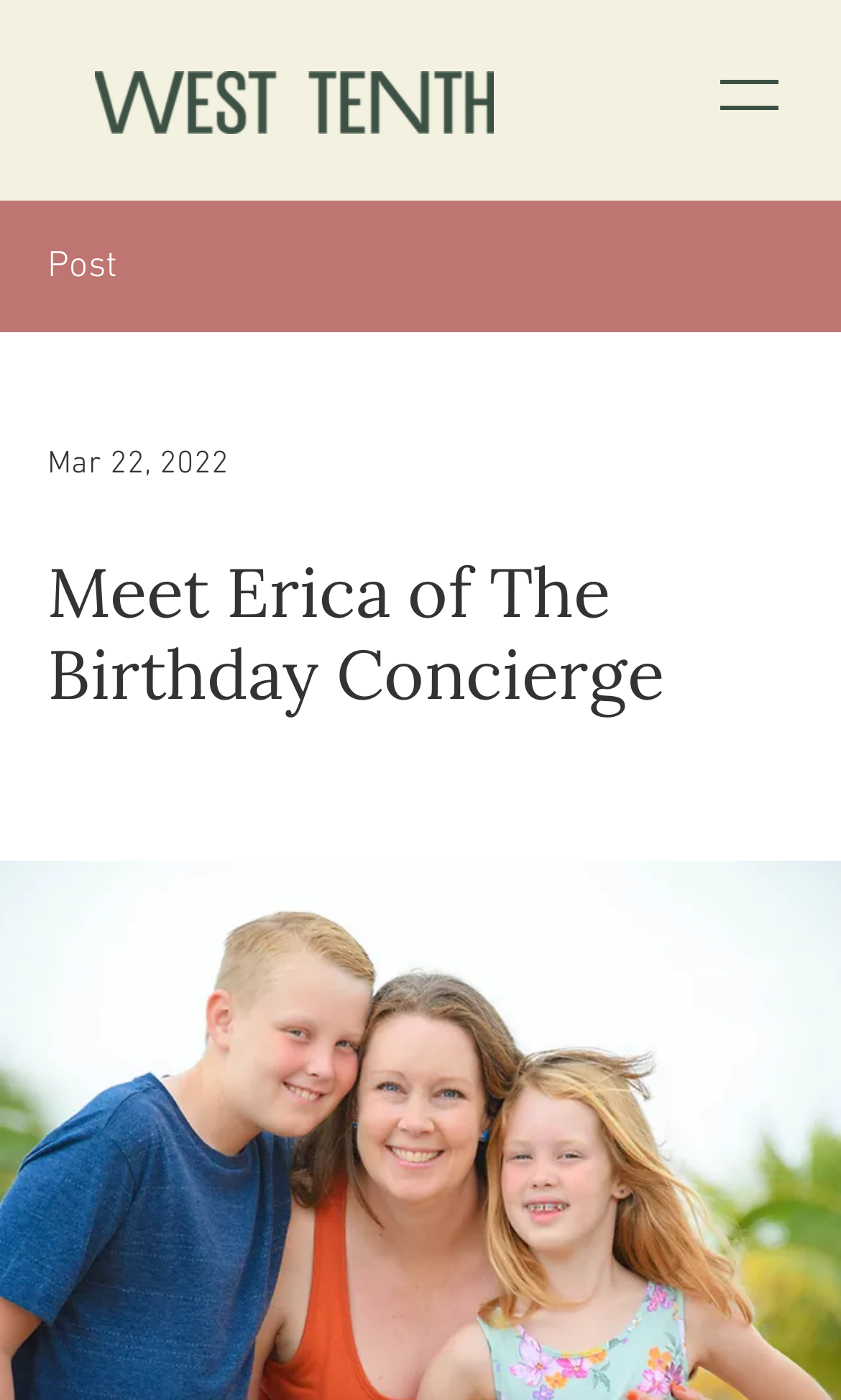What is the logo image filename?
Based on the visual, give a brief answer using one word or a short phrase.

Green Logo - Horizontal.png